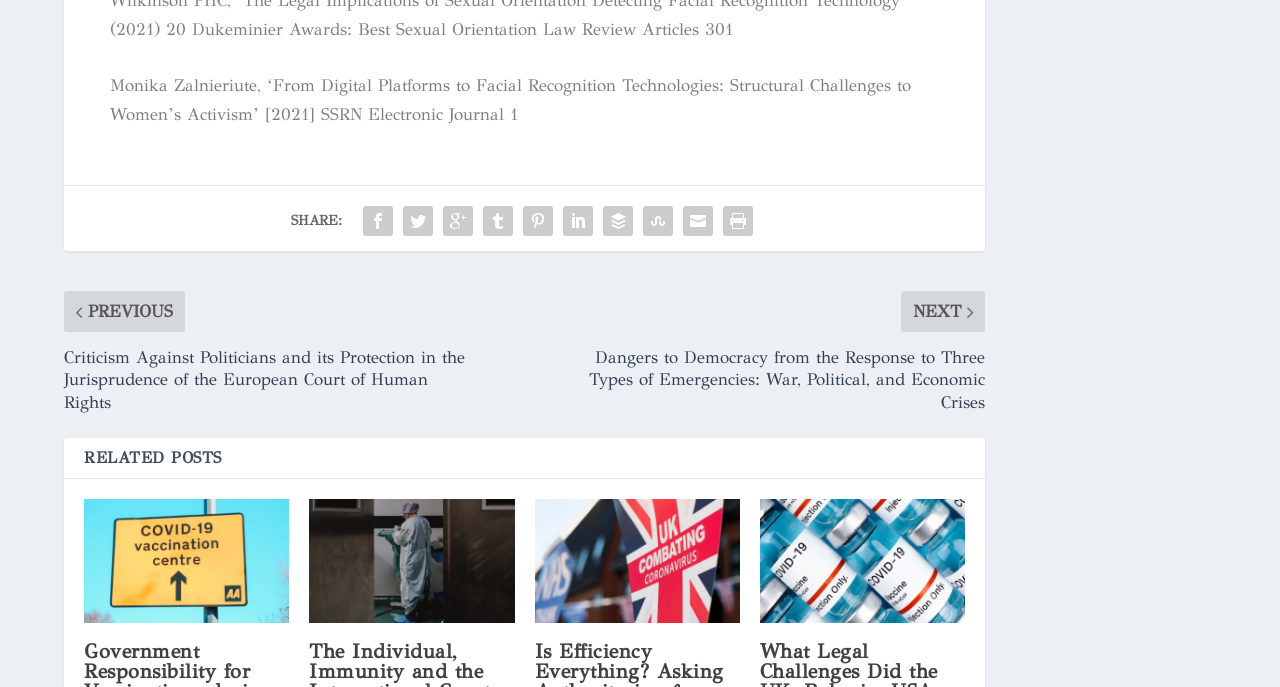Use a single word or phrase to answer the question: 
What is the journal name of the first article?

Journal of Personality and Social Psychology